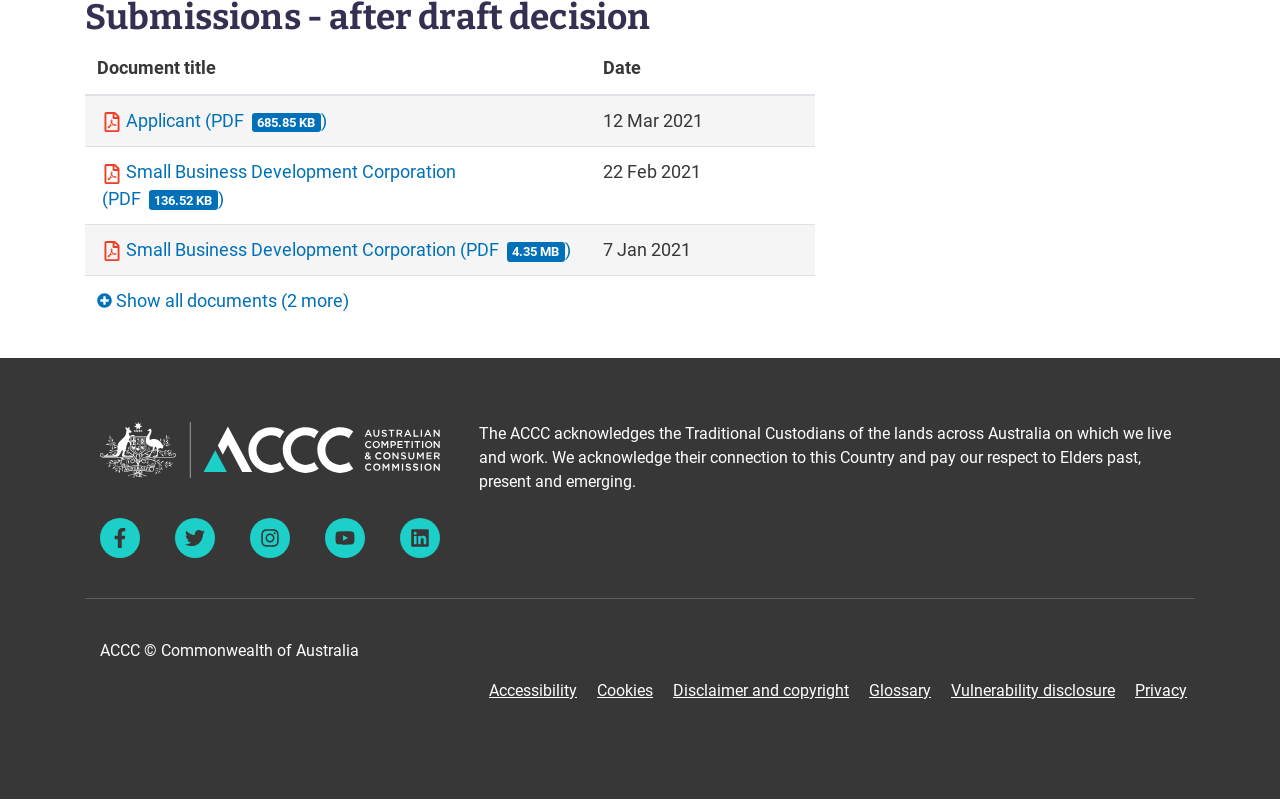Please give a succinct answer to the question in one word or phrase:
What is the size of the third document?

4.35 MB